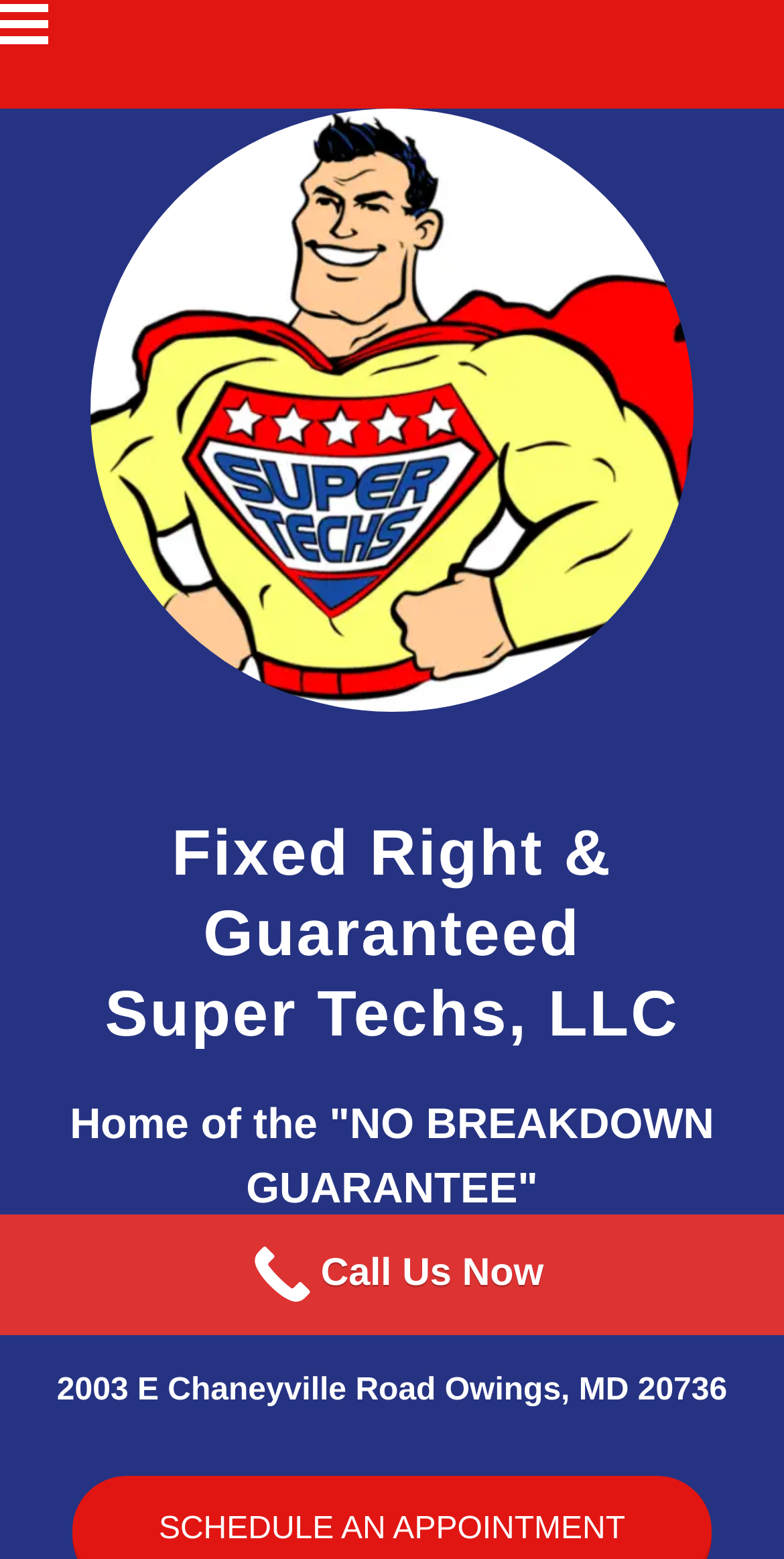Respond to the following question using a concise word or phrase: 
What services does the company provide?

Heating and A/C install